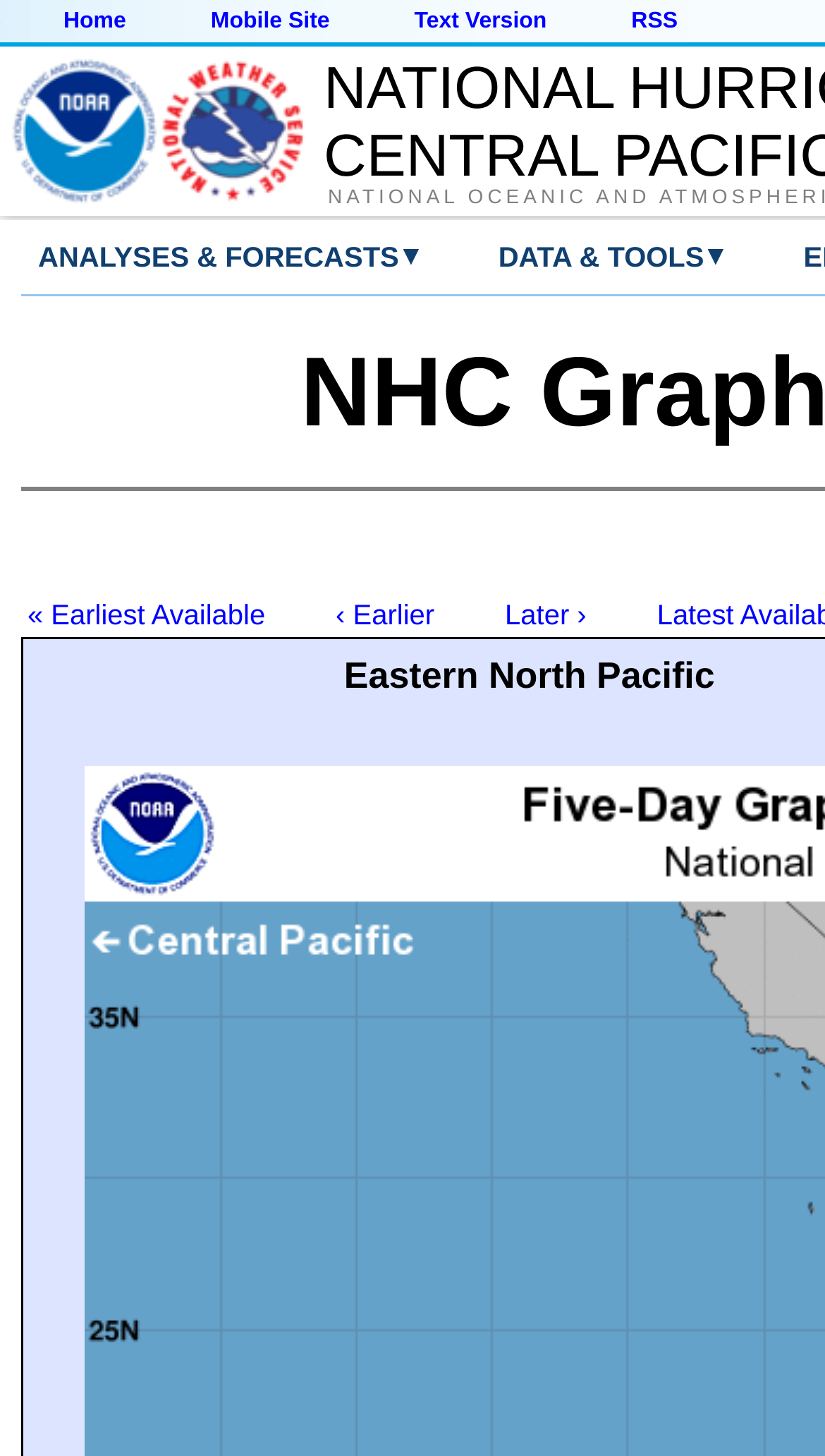Can you provide the bounding box coordinates for the element that should be clicked to implement the instruction: "Go to Earliest Available"?

[0.033, 0.412, 0.321, 0.433]